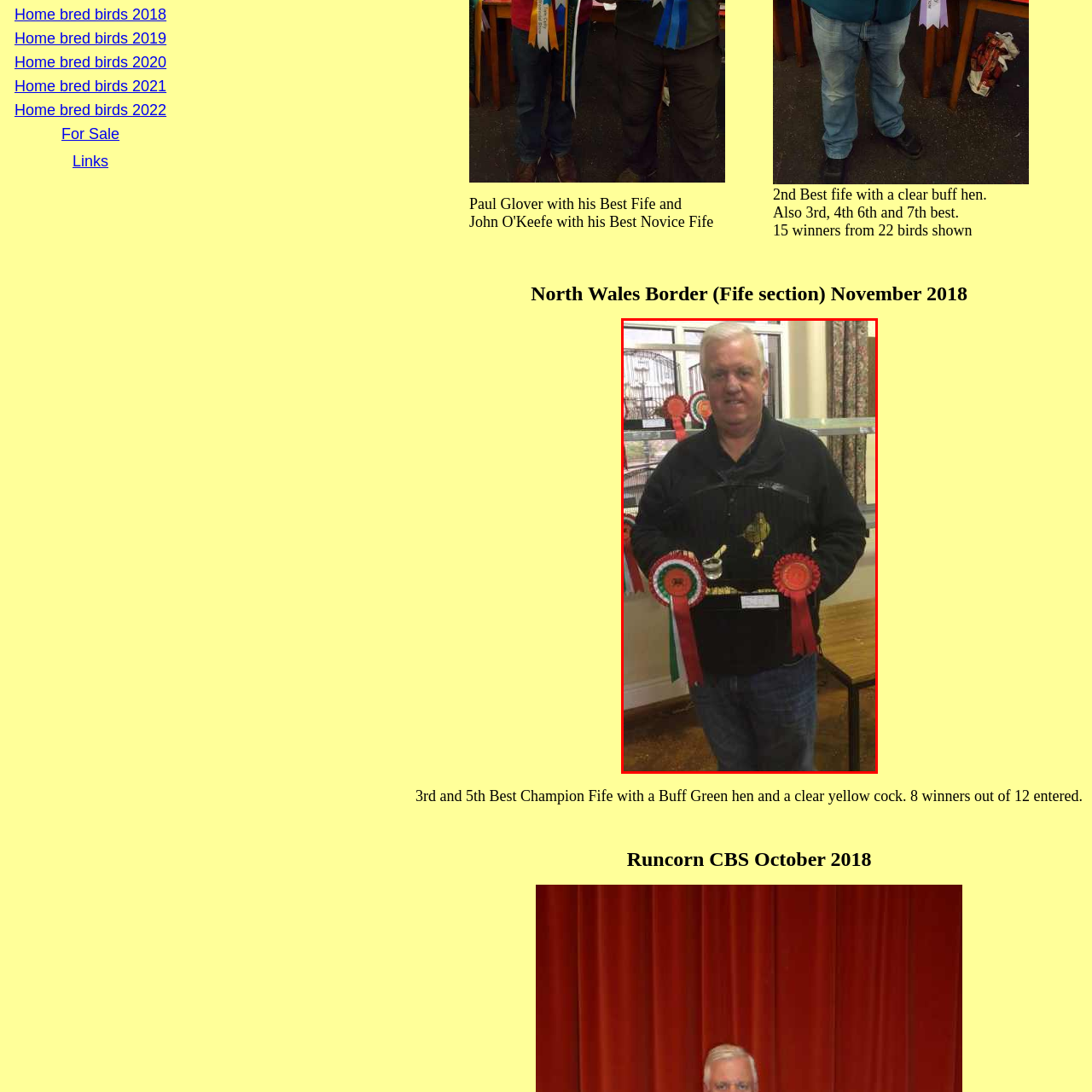What is the event's focus on?
Direct your attention to the area of the image outlined in red and provide a detailed response based on the visual information available.

The scene behind the enthusiast, with cages displayed, hints at the event's focus on showcasing birds, which is further supported by the presence of trophies and rosettes.